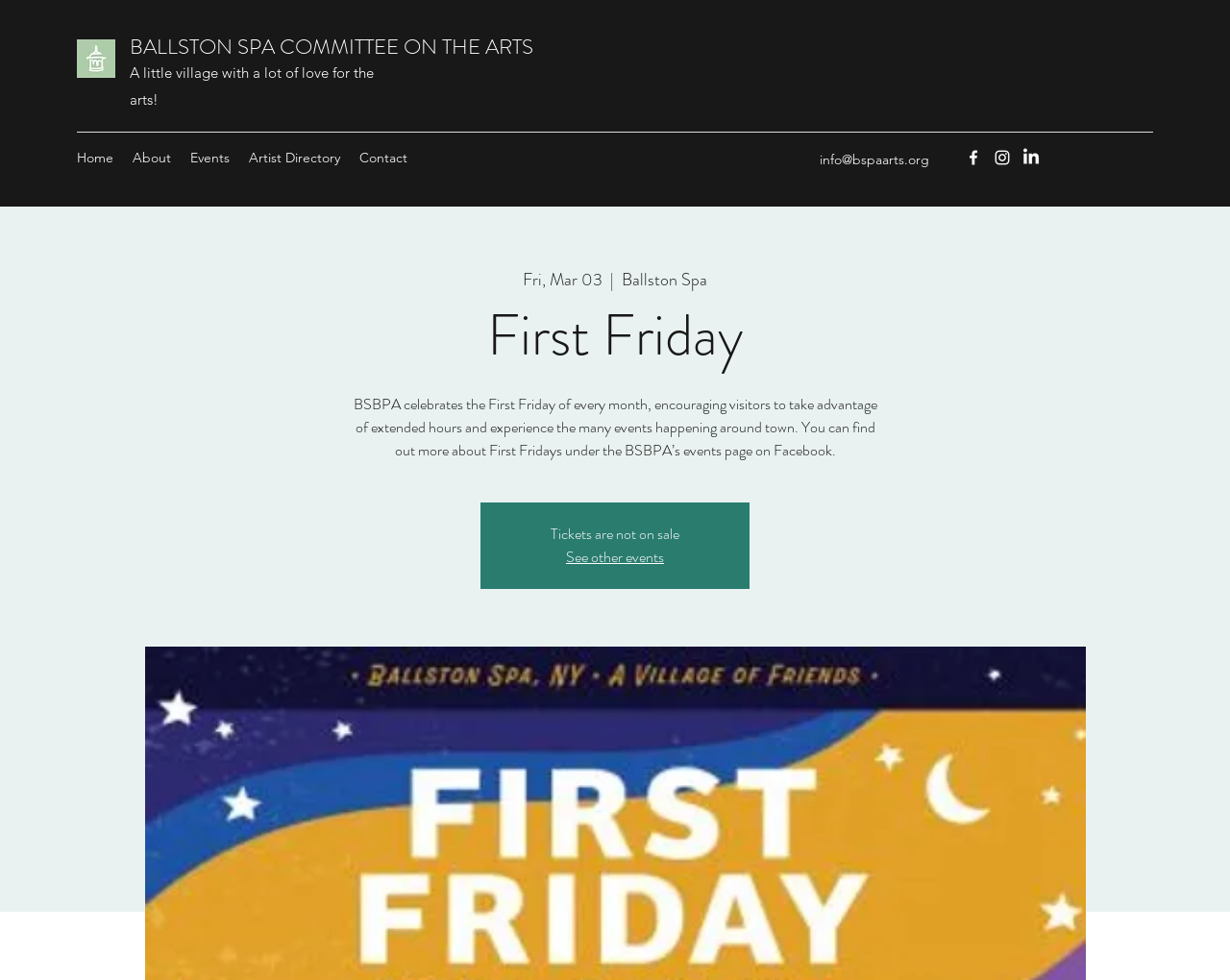Summarize the contents and layout of the webpage in detail.

The webpage is about the Ballston Spa Committee on the Arts, specifically highlighting their First Friday events. At the top left corner, there is a logo of the Ballston Spa Committee on the Arts, accompanied by a link to the organization's name. Below the logo, there is a tagline that reads "A little village with a lot of love for the arts!".

To the right of the logo, there is a navigation menu with links to different sections of the website, including Home, About, Events, Artist Directory, and Contact. Below the navigation menu, there is a link to the organization's email address.

On the top right corner, there is a social bar with links to the organization's Facebook, Instagram, and LinkedIn profiles, each represented by an icon.

The main content of the webpage is about the First Friday events. There is a heading that reads "First Friday" and a paragraph that explains the event, encouraging visitors to take advantage of extended hours and experience the many events happening around town. The paragraph also mentions that more information can be found on the organization's events page on Facebook.

Below the paragraph, there is a section that displays the date of the next First Friday event, which is March 3rd. There is also a link to "See other events" and a notice that tickets are not on sale.